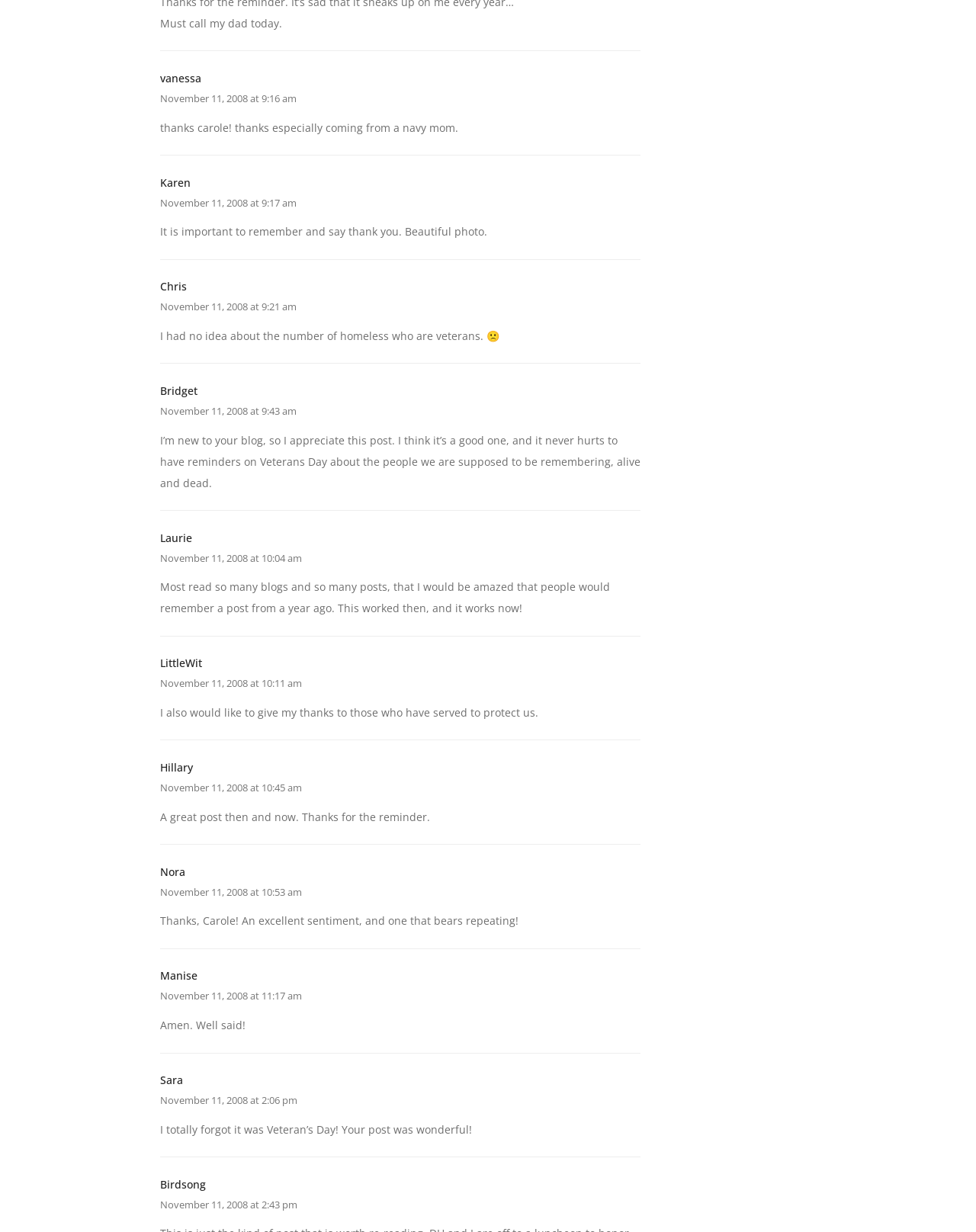What is the first comment about?
Please answer the question with as much detail as possible using the screenshot.

The first comment on the webpage is 'Must call my dad today.' which suggests that the commenter is reminding themselves to call their dad.